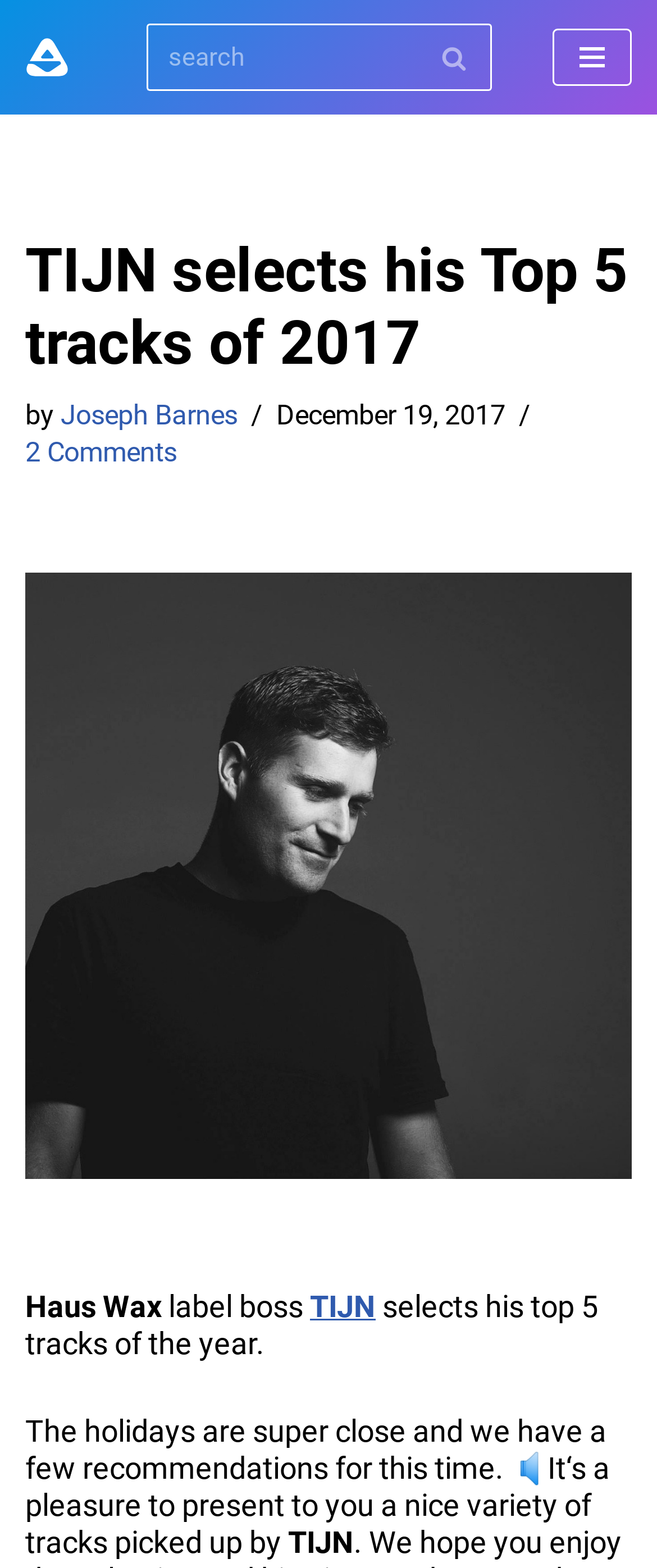Provide your answer in a single word or phrase: 
What is the name of the website?

feeder.ro